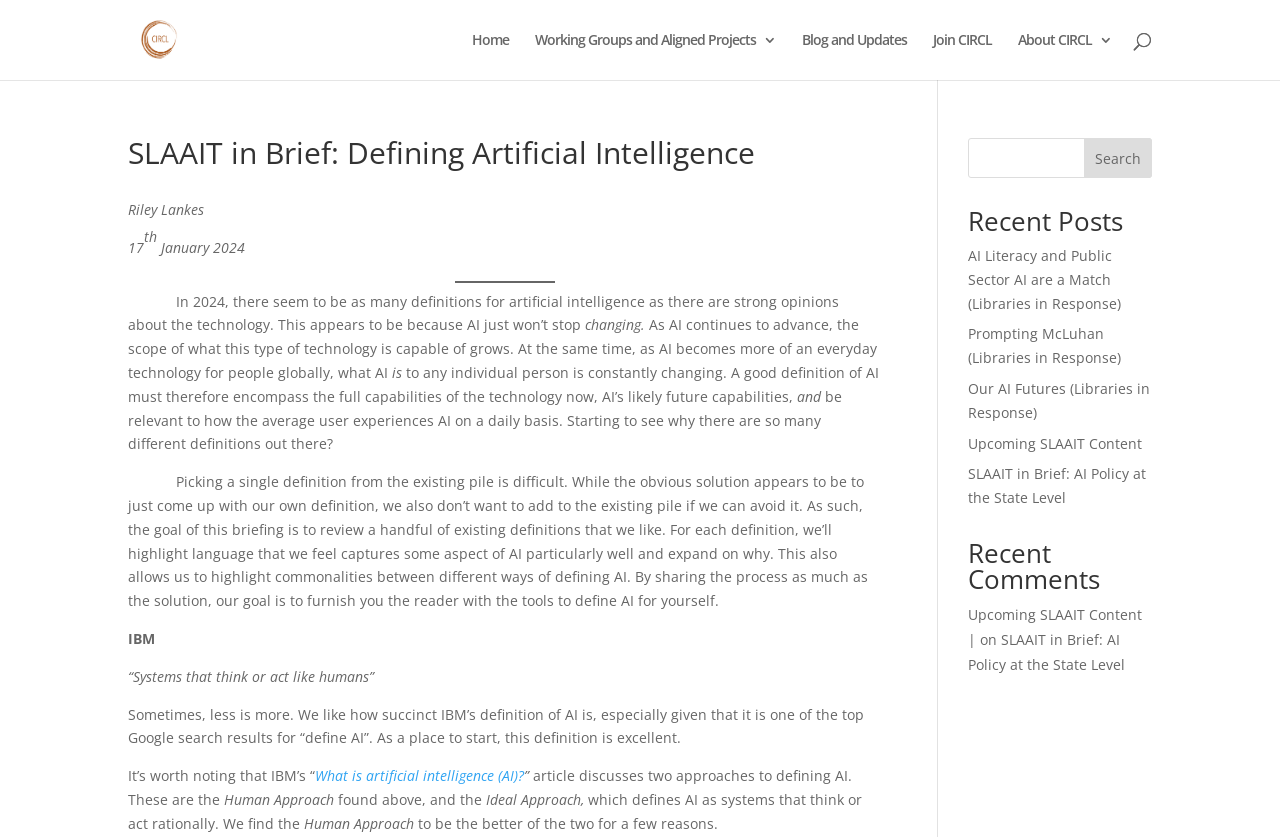Can you look at the image and give a comprehensive answer to the question:
What is the date of the article?

I found the date of the article mentioned as '17th January 2024'.